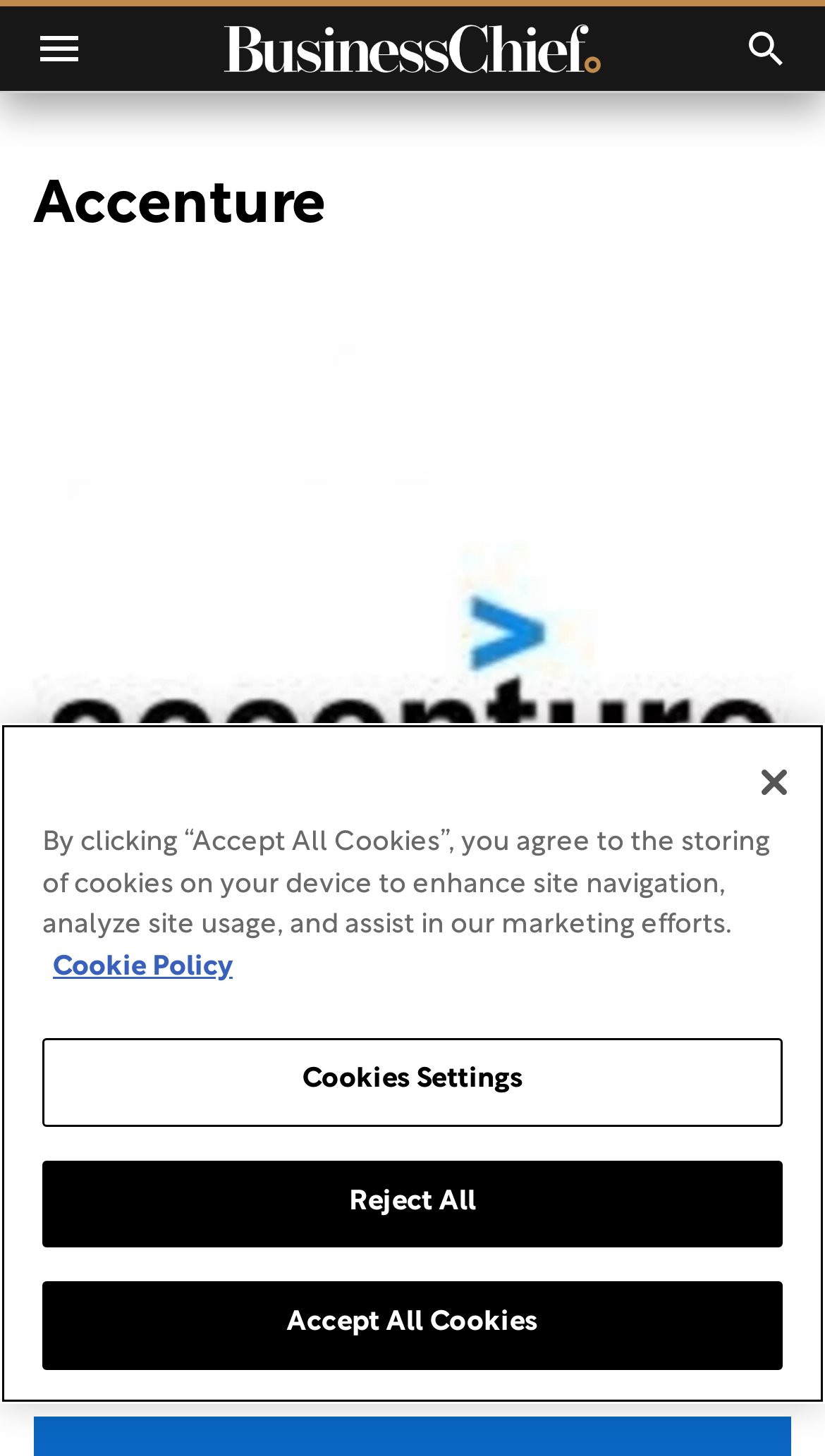How many images are there in the top navigation bar?
Please describe in detail the information shown in the image to answer the question.

There are three images in the top navigation bar: the 'Toggle menu' image, the 'Toggle search' image, and the profile picture image. These images are located at the top of the webpage and can be identified by their bounding box coordinates.